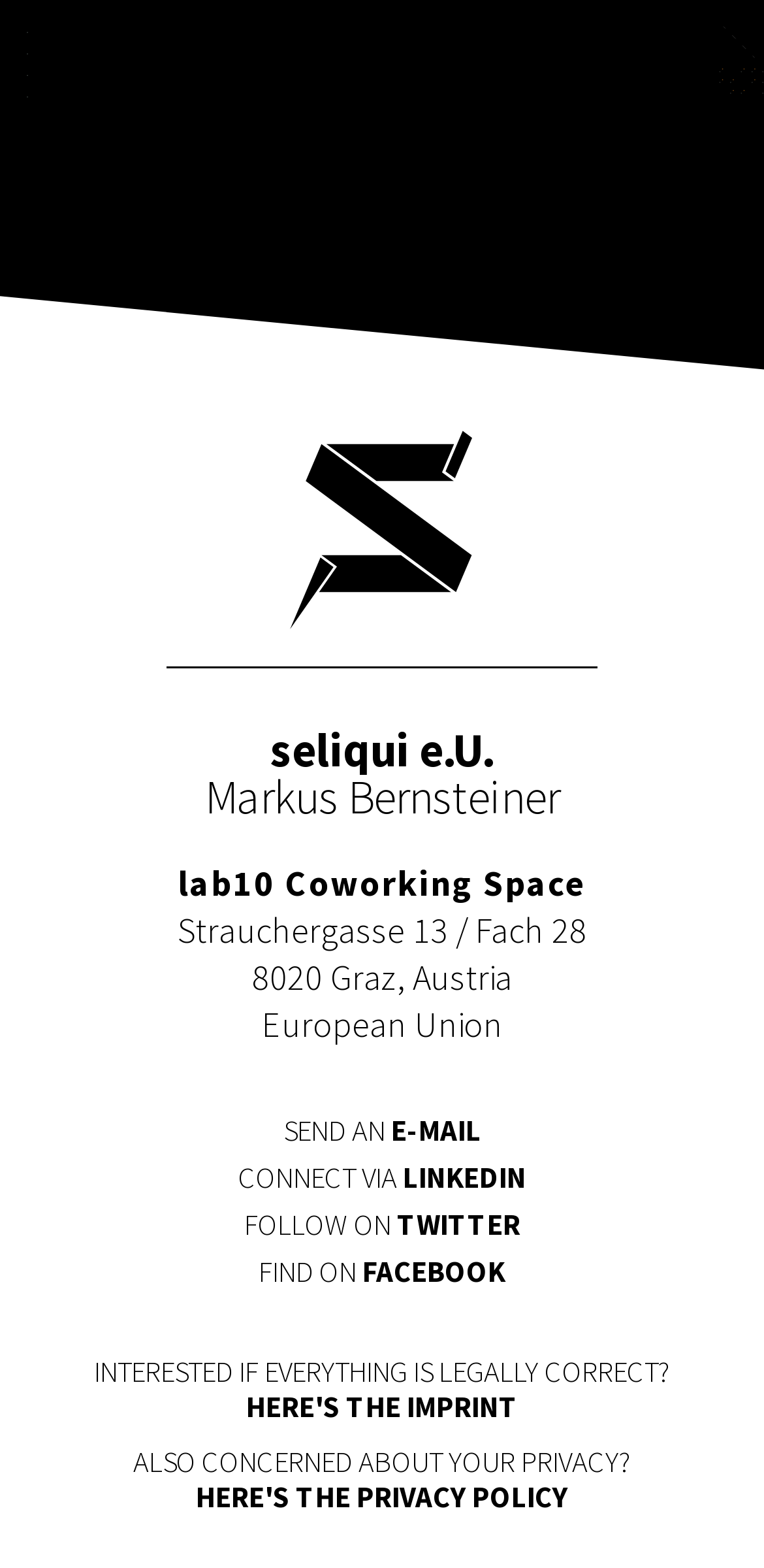Answer the following query with a single word or phrase:
What is the address of lab10 Coworking Space?

Strauchergasse 13 / Fach 28, 8020 Graz, Austria